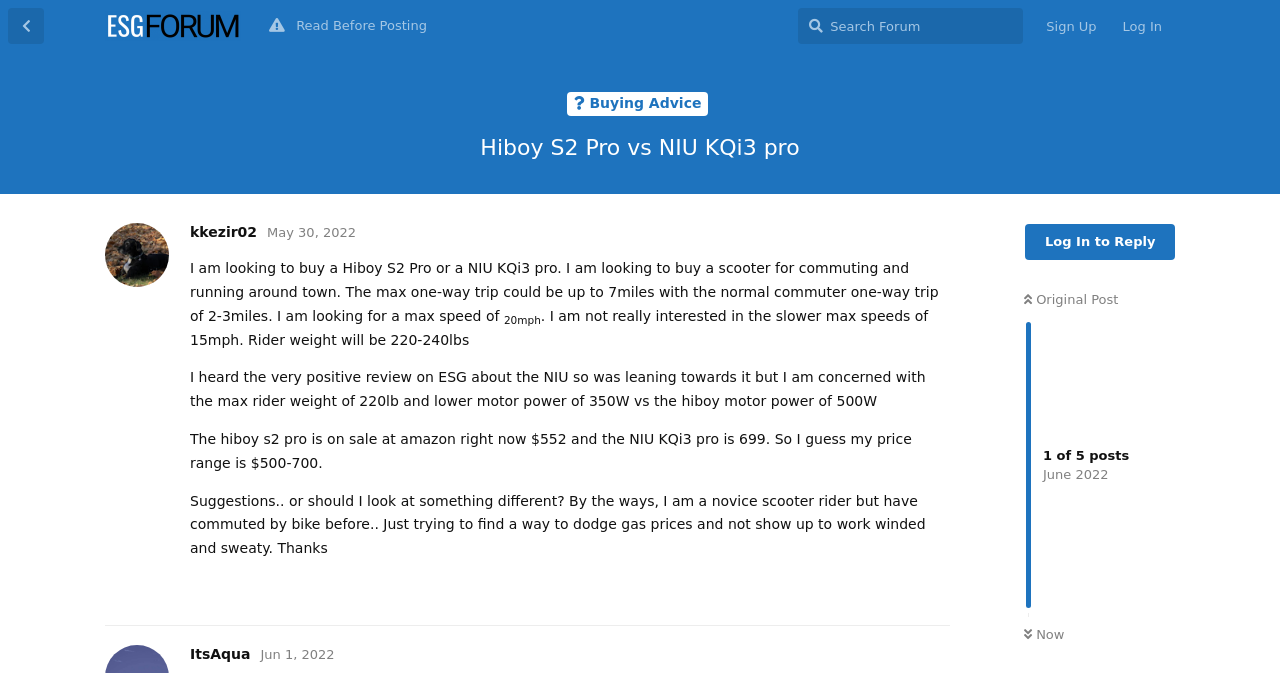Respond with a single word or phrase to the following question: What is the motor power of the Hiboy S2 Pro?

500W